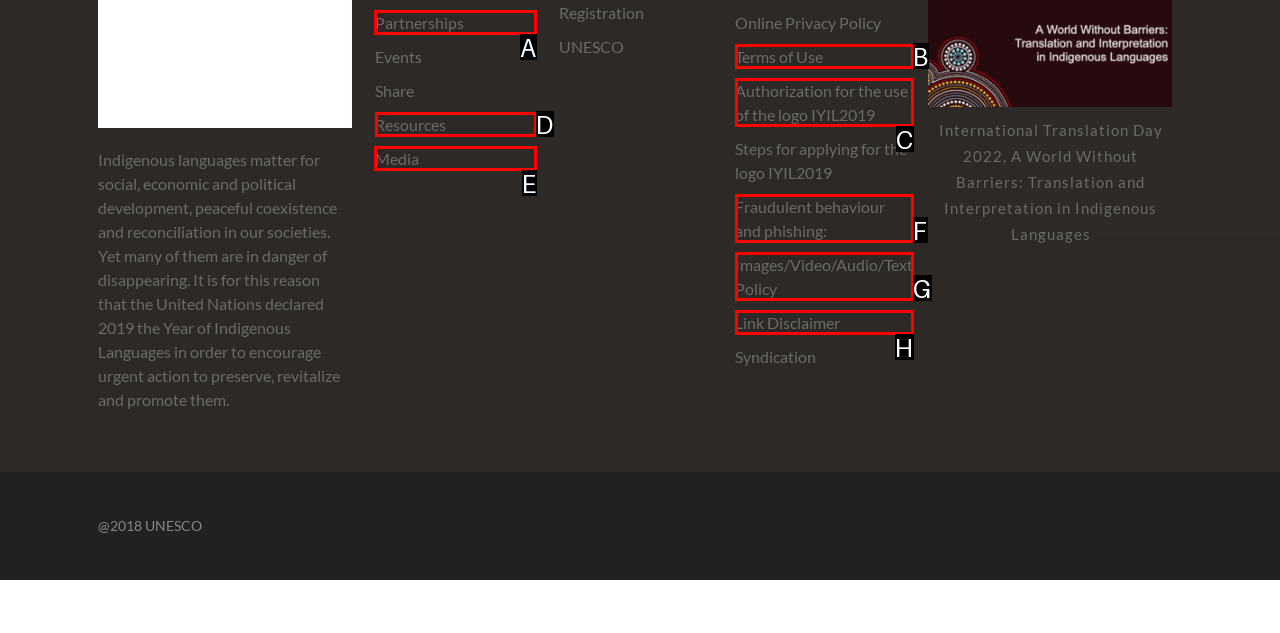Which UI element's letter should be clicked to achieve the task: Go to Resources
Provide the letter of the correct choice directly.

D